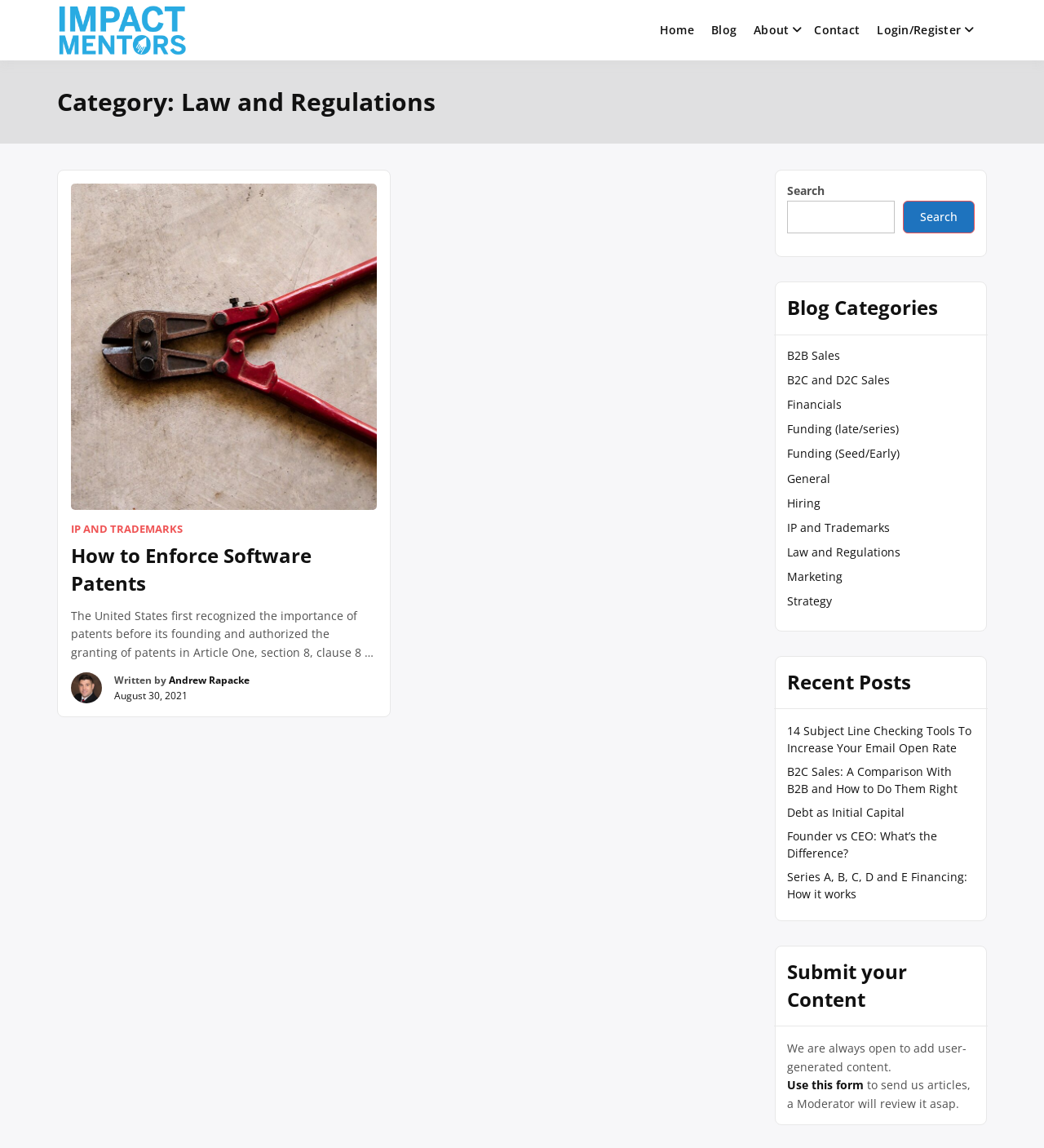Using the provided element description: "Feb 2006", identify the bounding box coordinates. The coordinates should be four floats between 0 and 1 in the order [left, top, right, bottom].

None